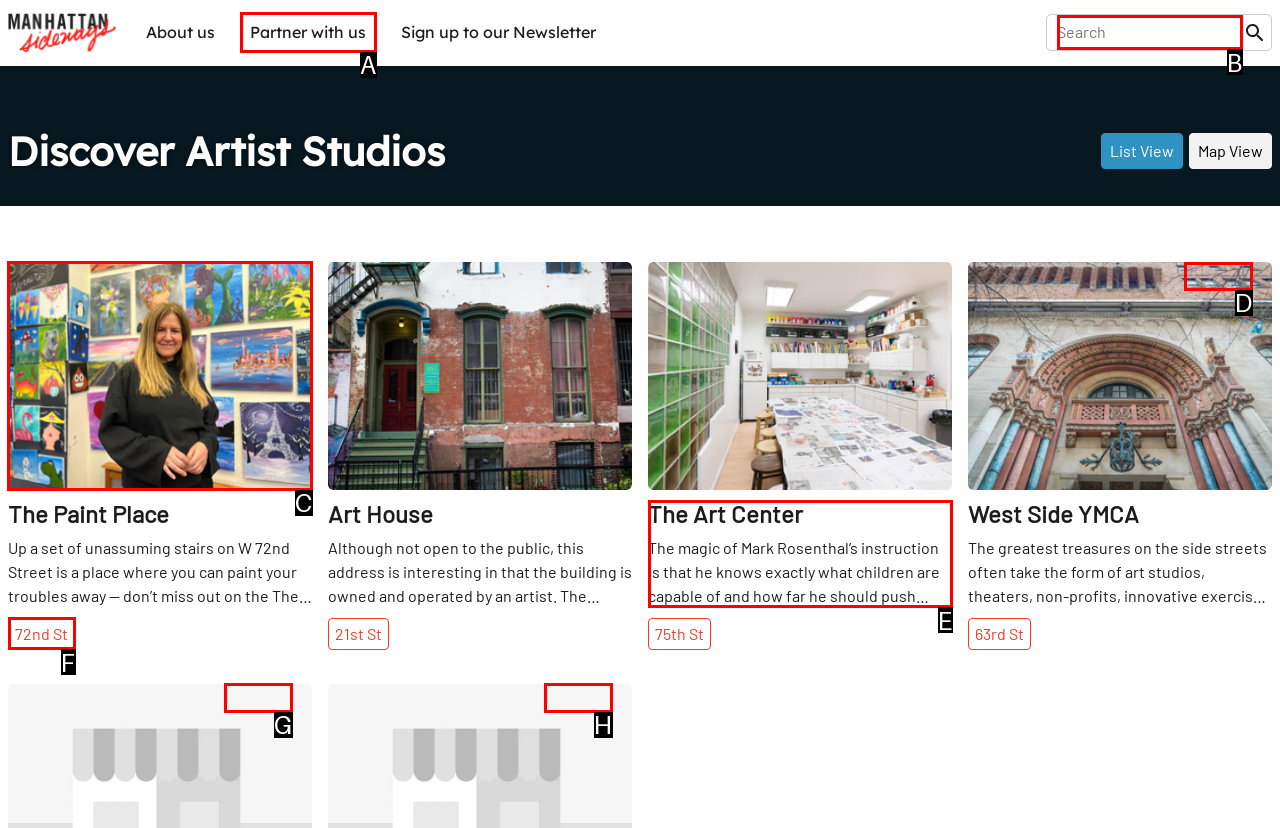Select the appropriate bounding box to fulfill the task: Read about The Paint Place artist studio Respond with the corresponding letter from the choices provided.

C